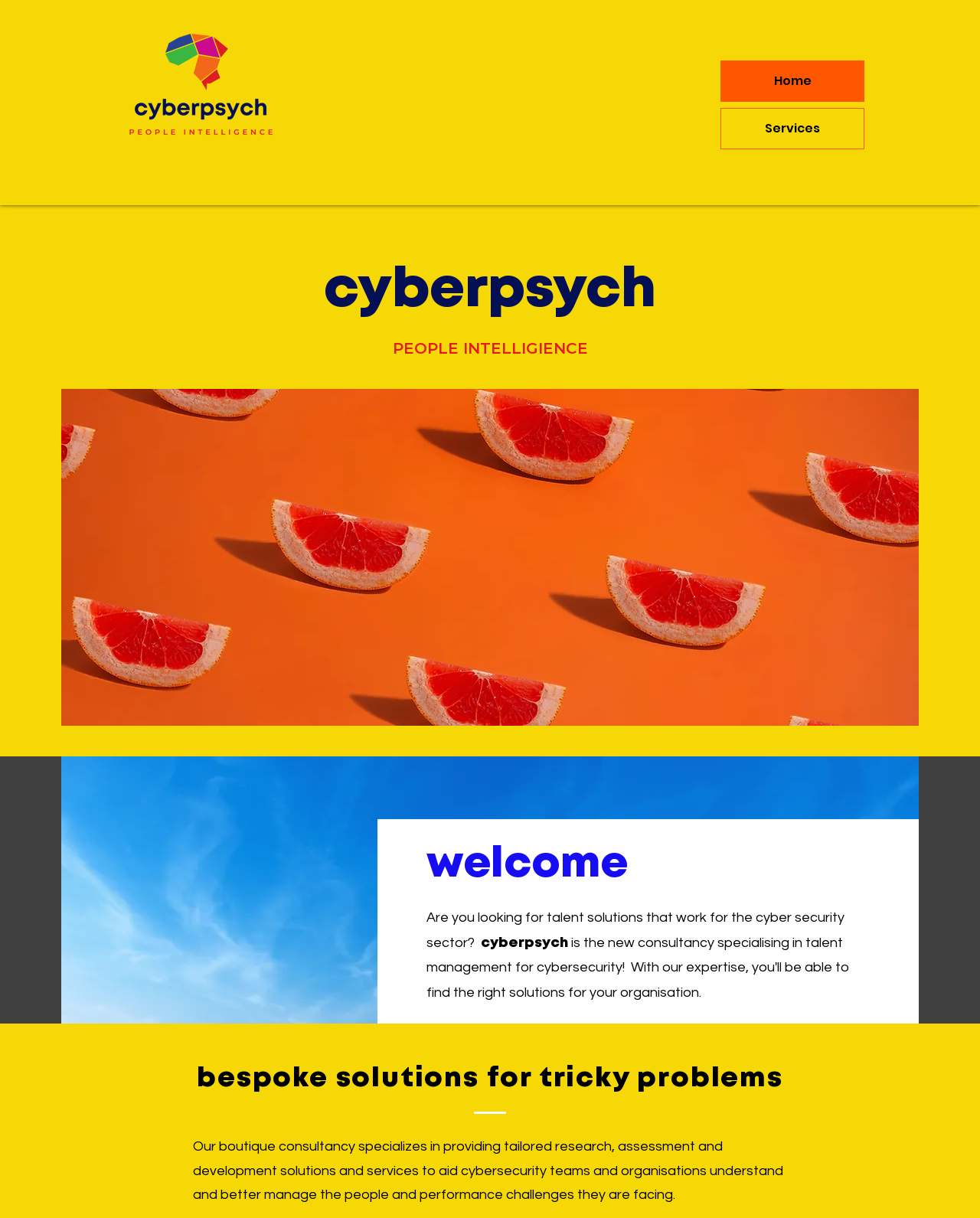What is the tone of the webpage?
Please give a detailed and elaborate answer to the question based on the image.

The tone of the webpage can be inferred from the formal language used in the StaticText elements, such as 'Our boutique consultancy specializes in providing tailored research, assessment and development solutions and services...' with bounding box coordinates [0.197, 0.936, 0.799, 0.987]. The use of professional language and the absence of casual or playful elements suggest a professional tone.